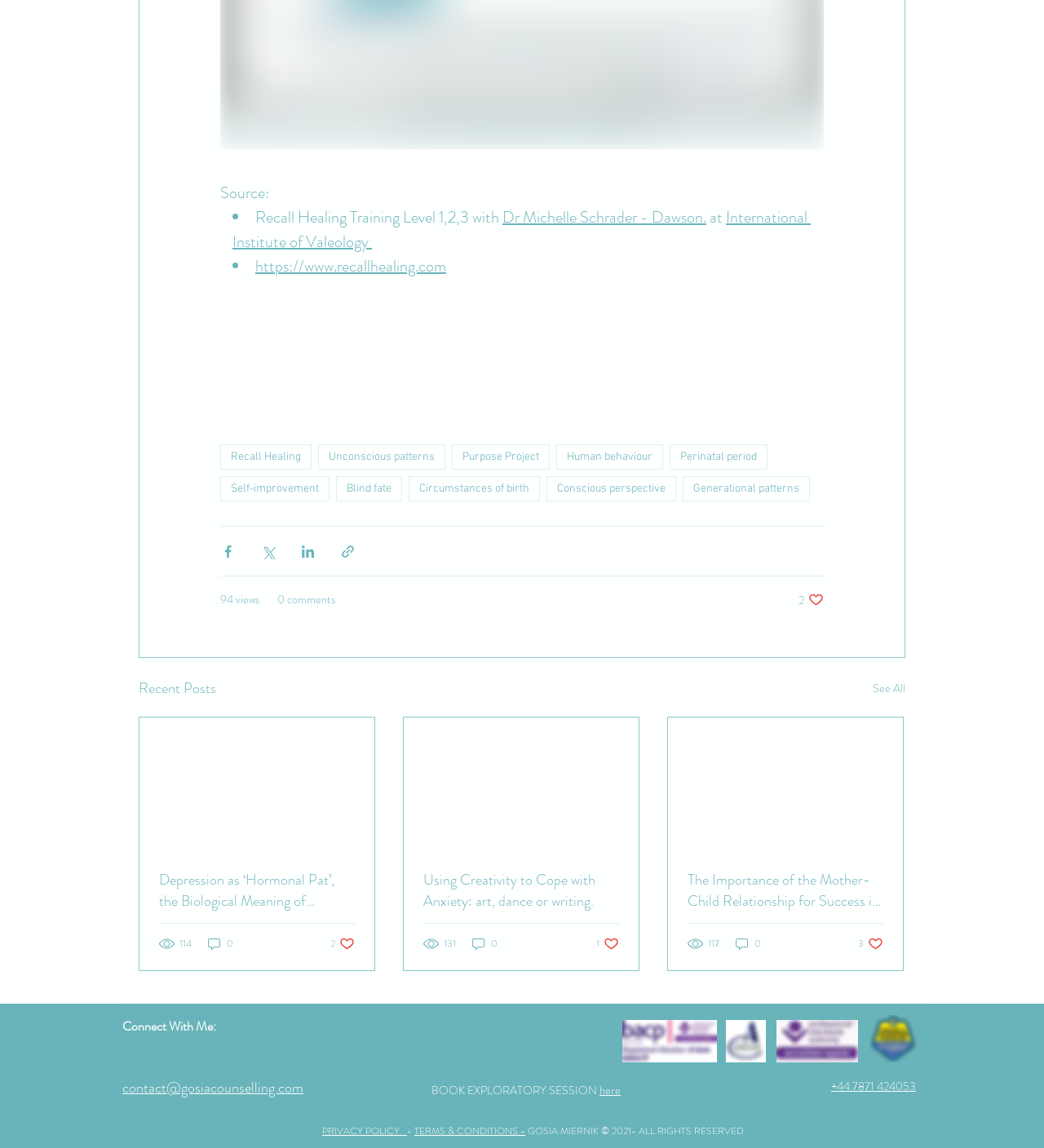What is the contact email address listed on the webpage?
Respond to the question with a single word or phrase according to the image.

contact@gosiacounselling.com